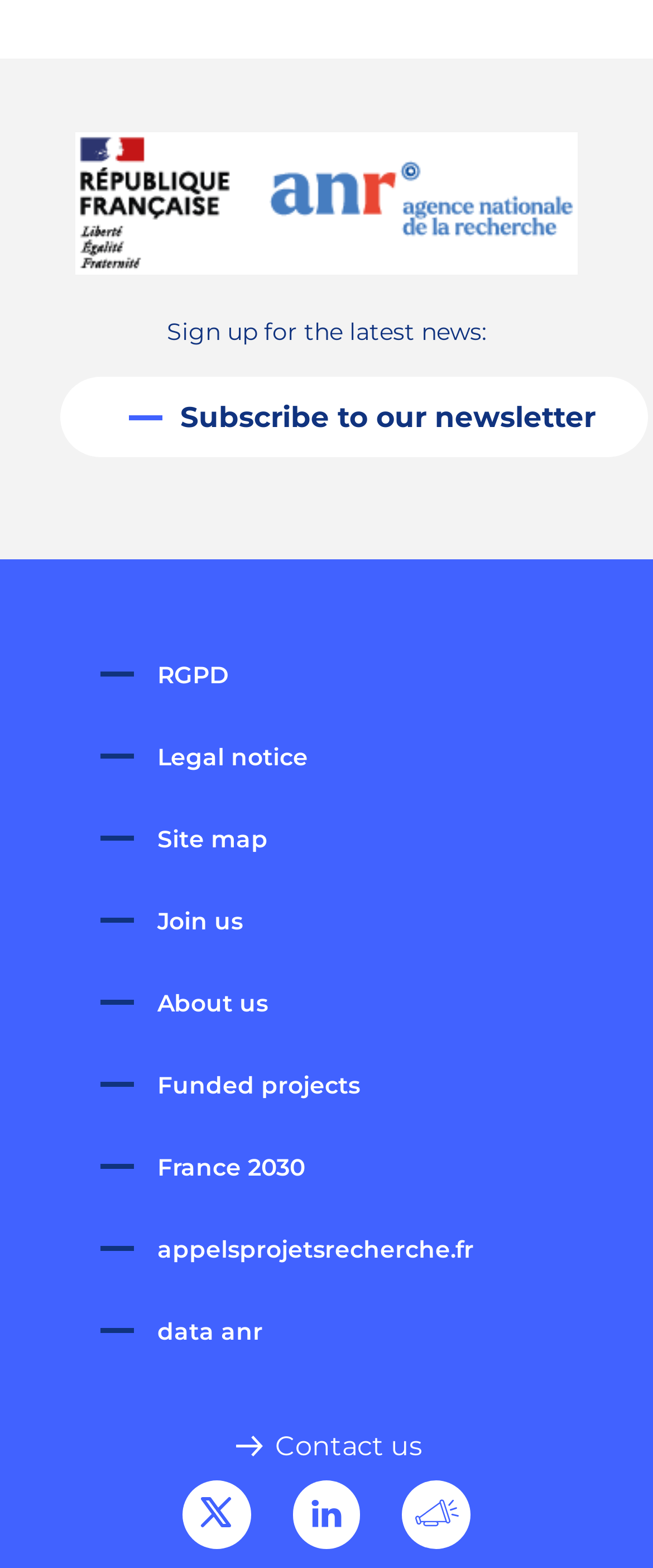Identify the bounding box of the UI element described as follows: "Funded projects". Provide the coordinates as four float numbers in the range of 0 to 1 [left, top, right, bottom].

[0.154, 0.683, 0.551, 0.702]